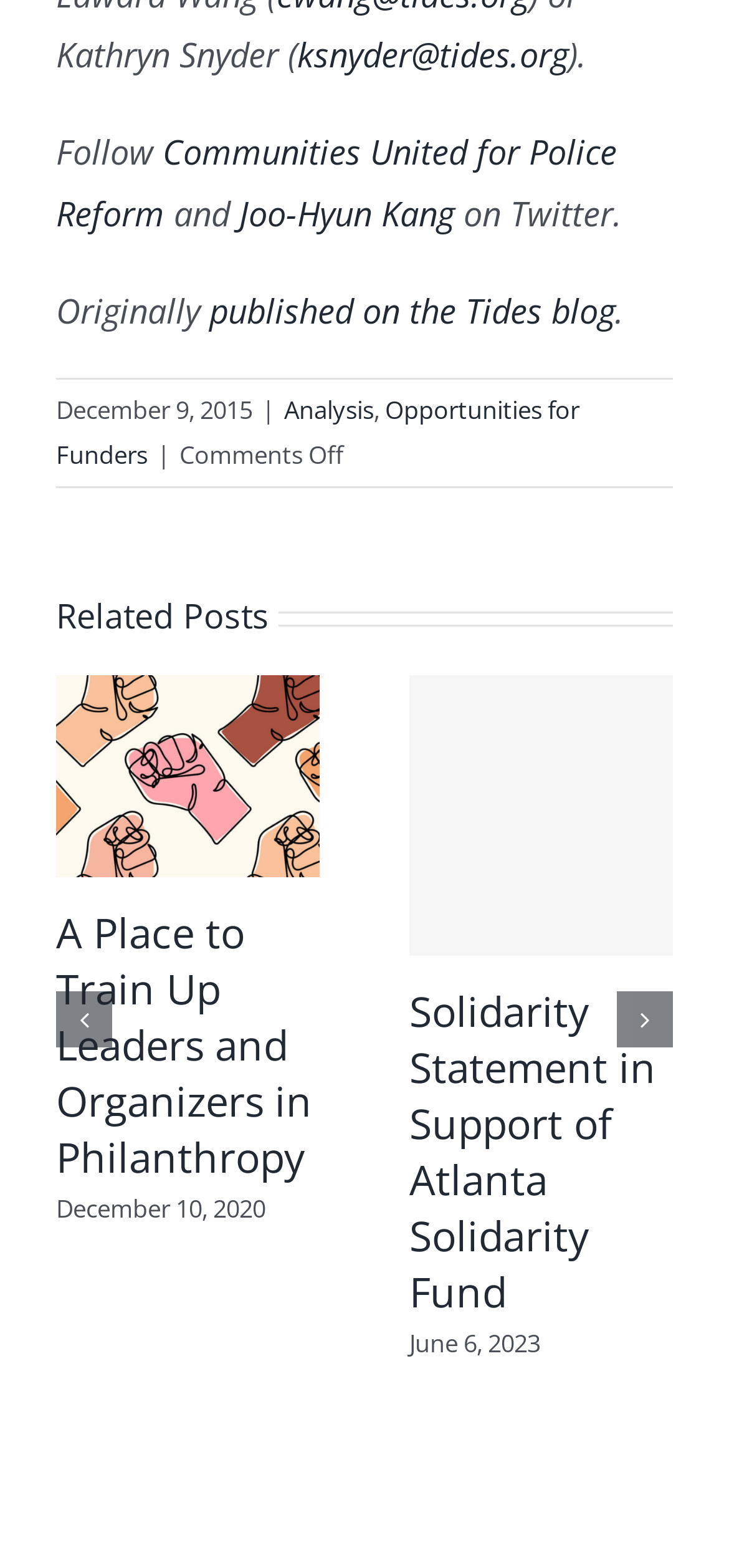Show the bounding box coordinates of the region that should be clicked to follow the instruction: "View the post on Analysis."

[0.39, 0.251, 0.513, 0.273]